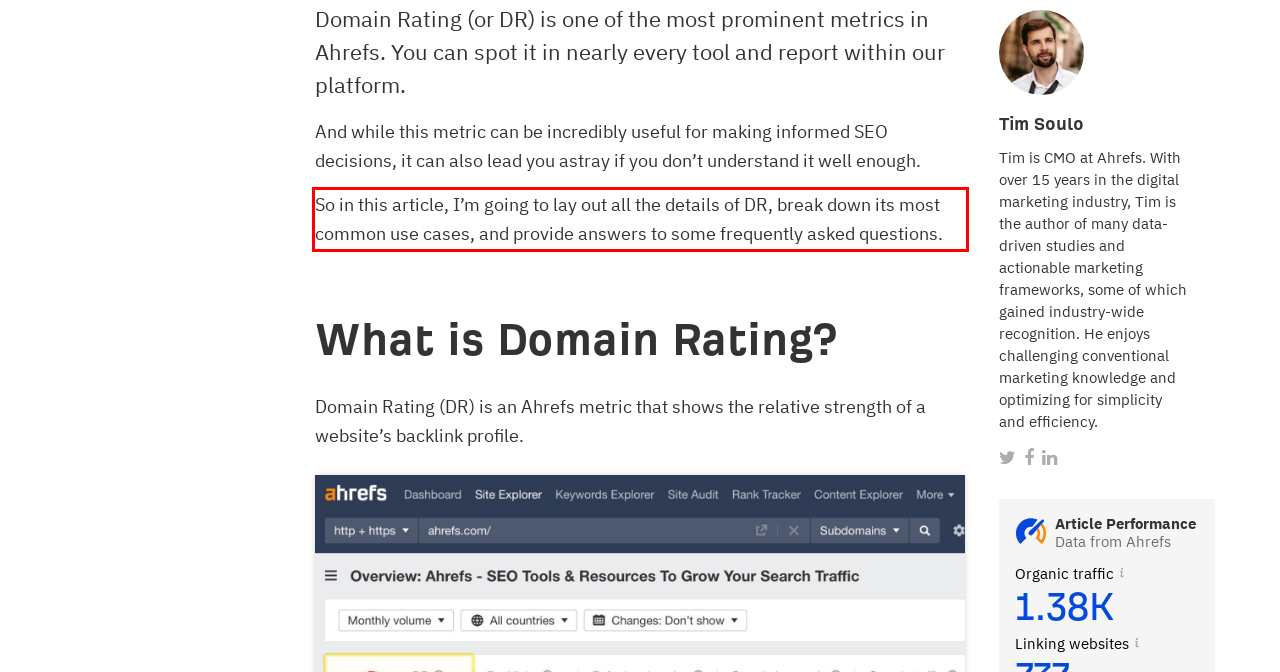Given a webpage screenshot with a red bounding box, perform OCR to read and deliver the text enclosed by the red bounding box.

So in this article, I’m going to lay out all the details of DR, break down its most common use cases, and provide answers to some frequently asked questions.